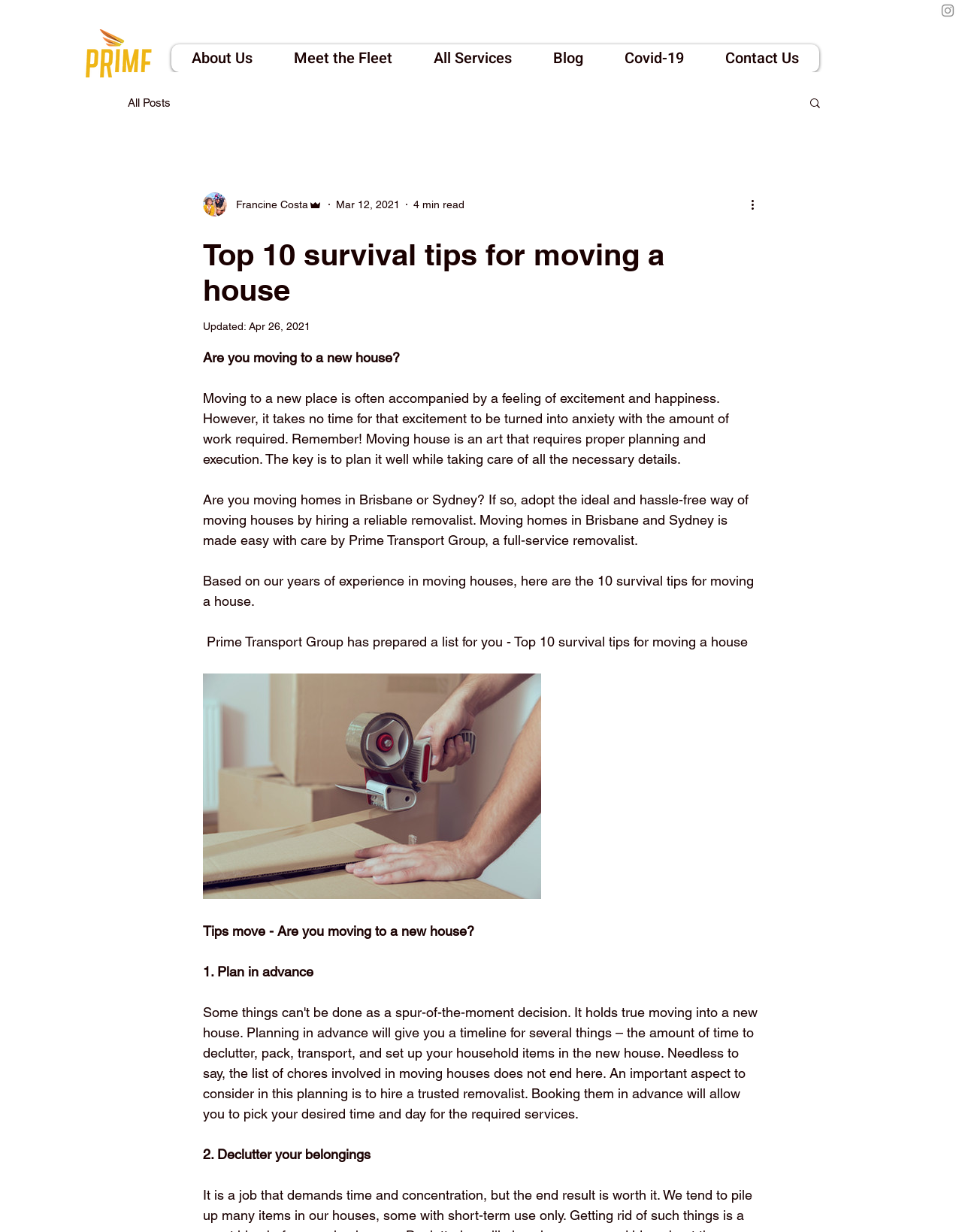What is the author of the article?
Please provide a detailed answer to the question.

The author of the article can be found by looking at the section where the article's metadata is displayed. Specifically, it is located below the article's title and above the article's content. The author's name is 'Francine Costa', which is indicated by the text 'Francine Costa' with the role 'Admin'.